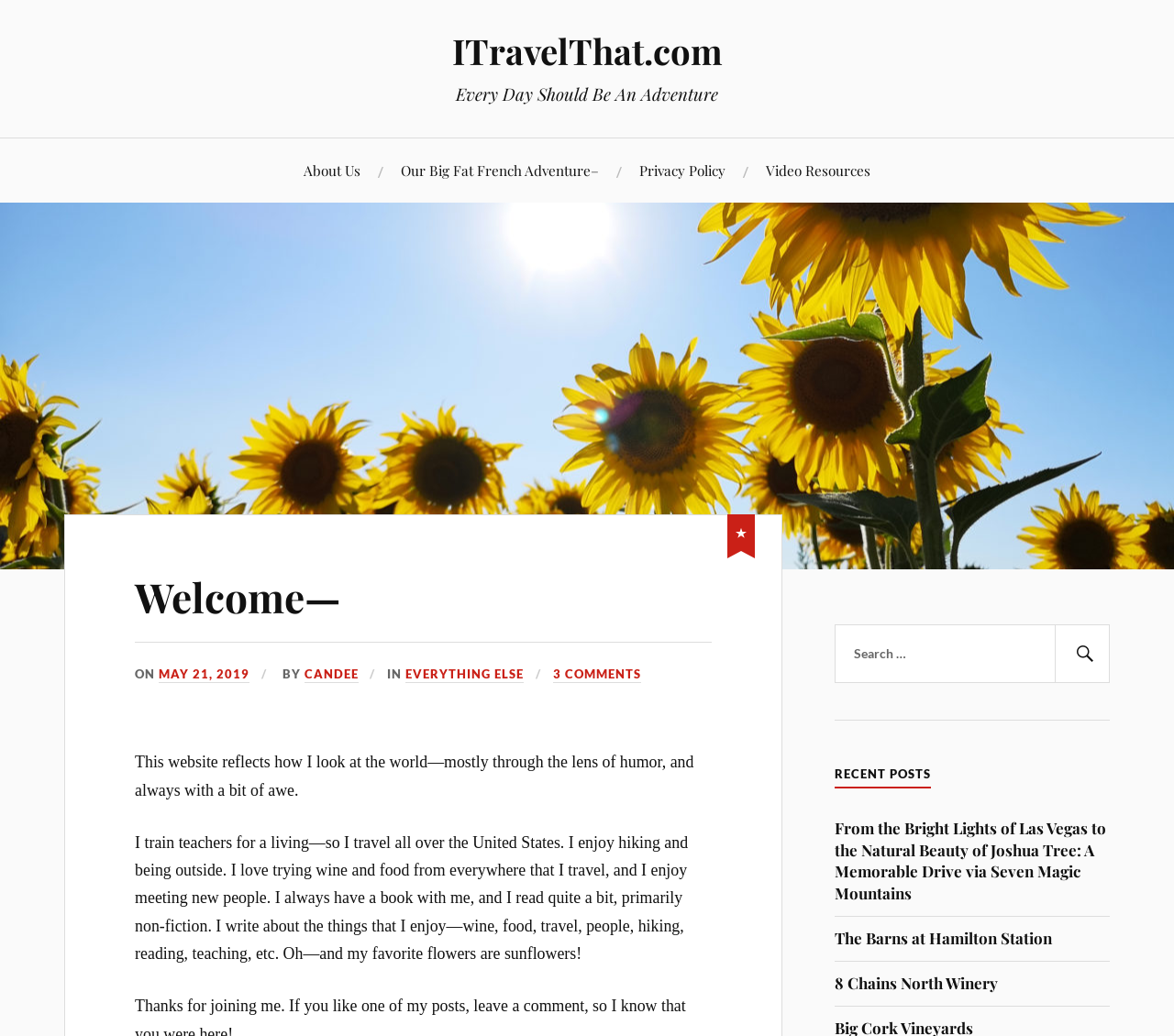Pinpoint the bounding box coordinates of the element that must be clicked to accomplish the following instruction: "Click on About Us". The coordinates should be in the format of four float numbers between 0 and 1, i.e., [left, top, right, bottom].

[0.259, 0.133, 0.307, 0.196]